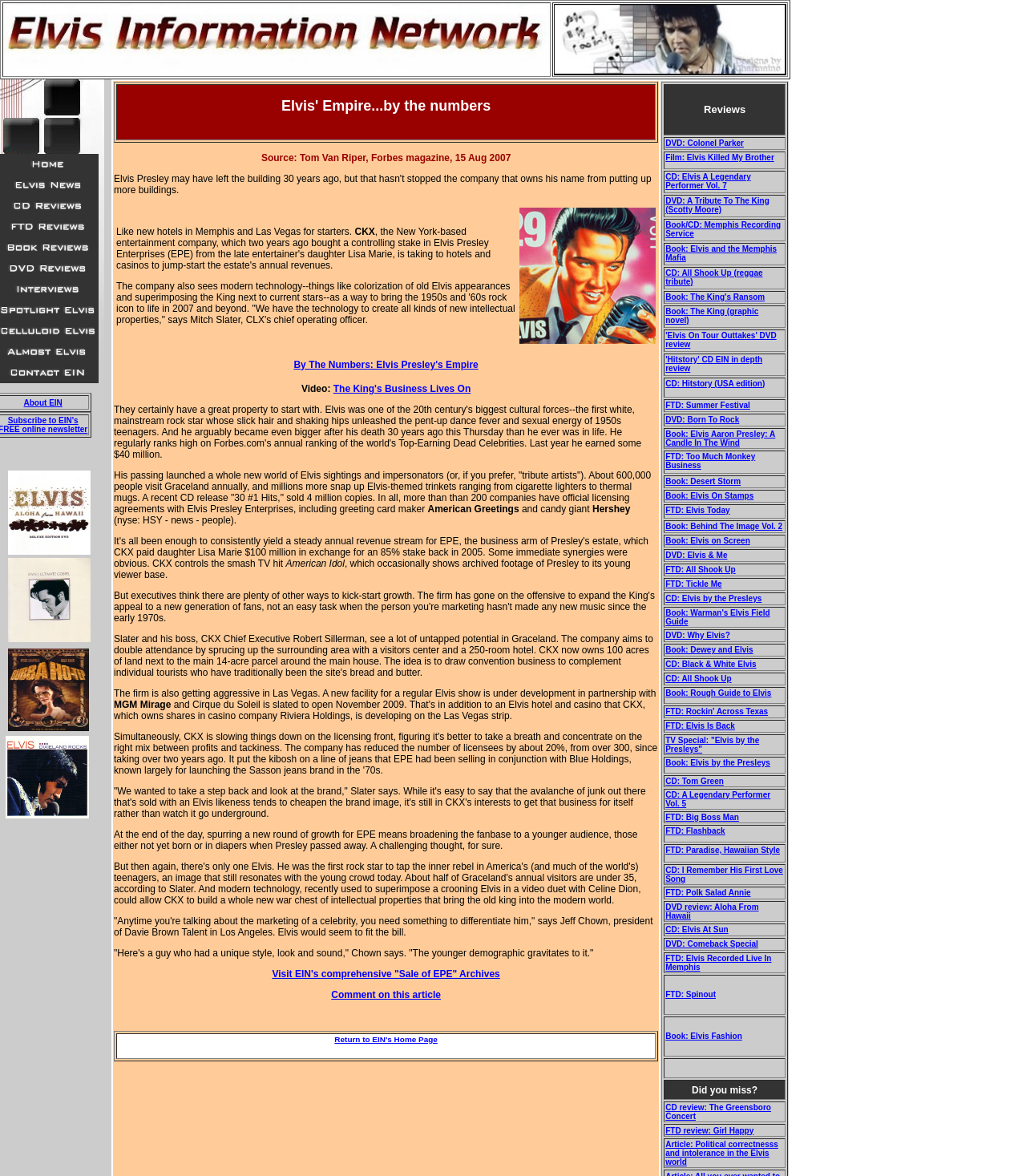Present a detailed account of what is displayed on the webpage.

The webpage is dedicated to the Elvis Information Network, with a focus on Elvis Presley's empire and business ventures. At the top, there is a table with a logo image and a link to "About EIN" on the right side. Below this, there are several sections with headings, images, and links.

The first section has a heading "Elvis' Empire...by the numbers" and discusses how CKX, a New York-based entertainment company, is working to increase Elvis Presley Enterprises' annual revenues through various means, including hotels, casinos, and modern technology. This section includes a table with a grid cell containing an image.

The next section has a heading "By The Numbers: Elvis Presley's Empire" and provides information about Elvis' business ventures, including his passing, Graceland, and licensing agreements with over 200 companies. There are also links to related articles, such as "The King's Business Lives On" and "Visit EIN's comprehensive 'Sale of EPE' Archives".

Further down, there are sections with static text discussing Elvis' brand, marketing, and fanbase, including quotes from industry professionals. There are also links to other articles, such as "Return to EIN's Home Page" and "Comment on this article".

On the right side of the page, there is a table with several rows, each containing a grid cell with a link to a review or article about Elvis-related products, such as DVDs, CDs, and books. These links include "DVD: Colonel Parker", "Film: Elvis Killed My Brother", and "CD: Elvis A Legendary Performer Vol. 7", among others.

Overall, the webpage provides a wealth of information about Elvis Presley's business empire, marketing, and fanbase, with many links to related articles and products.